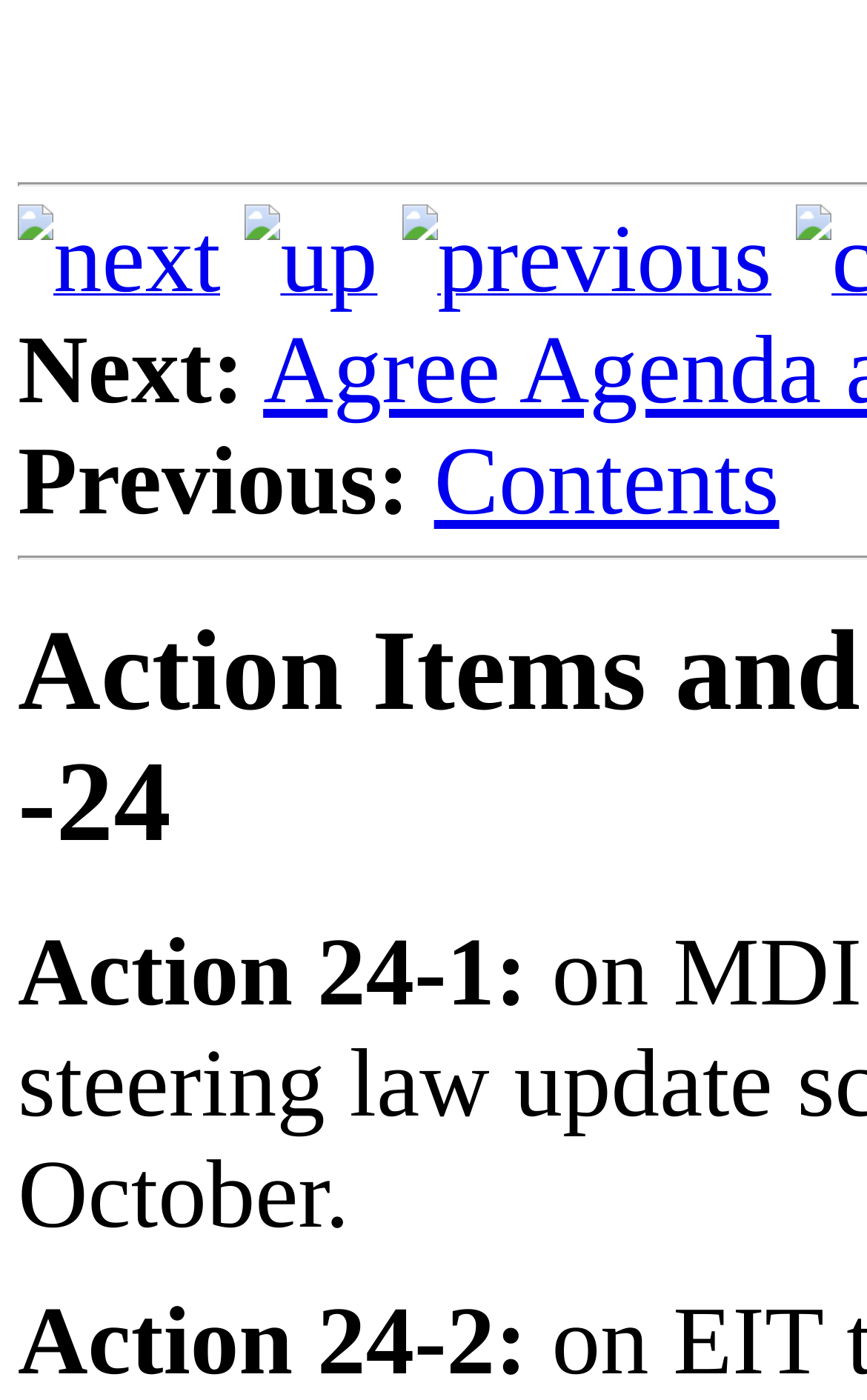Extract the bounding box coordinates of the UI element described by: "Contents". The coordinates should include four float numbers ranging from 0 to 1, e.g., [left, top, right, bottom].

[0.501, 0.332, 0.899, 0.408]